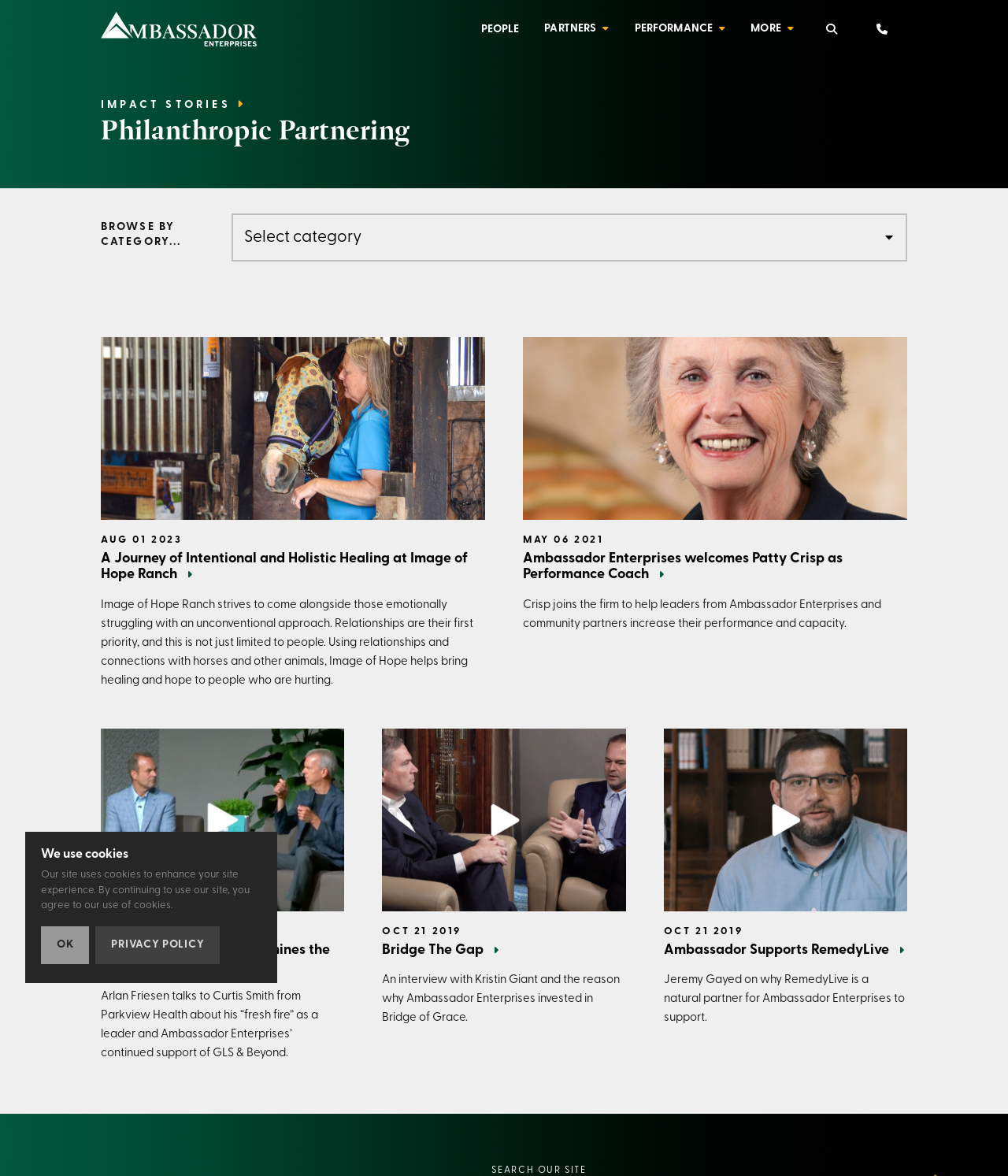Use a single word or phrase to answer the question:
How many articles are displayed on the webpage?

4